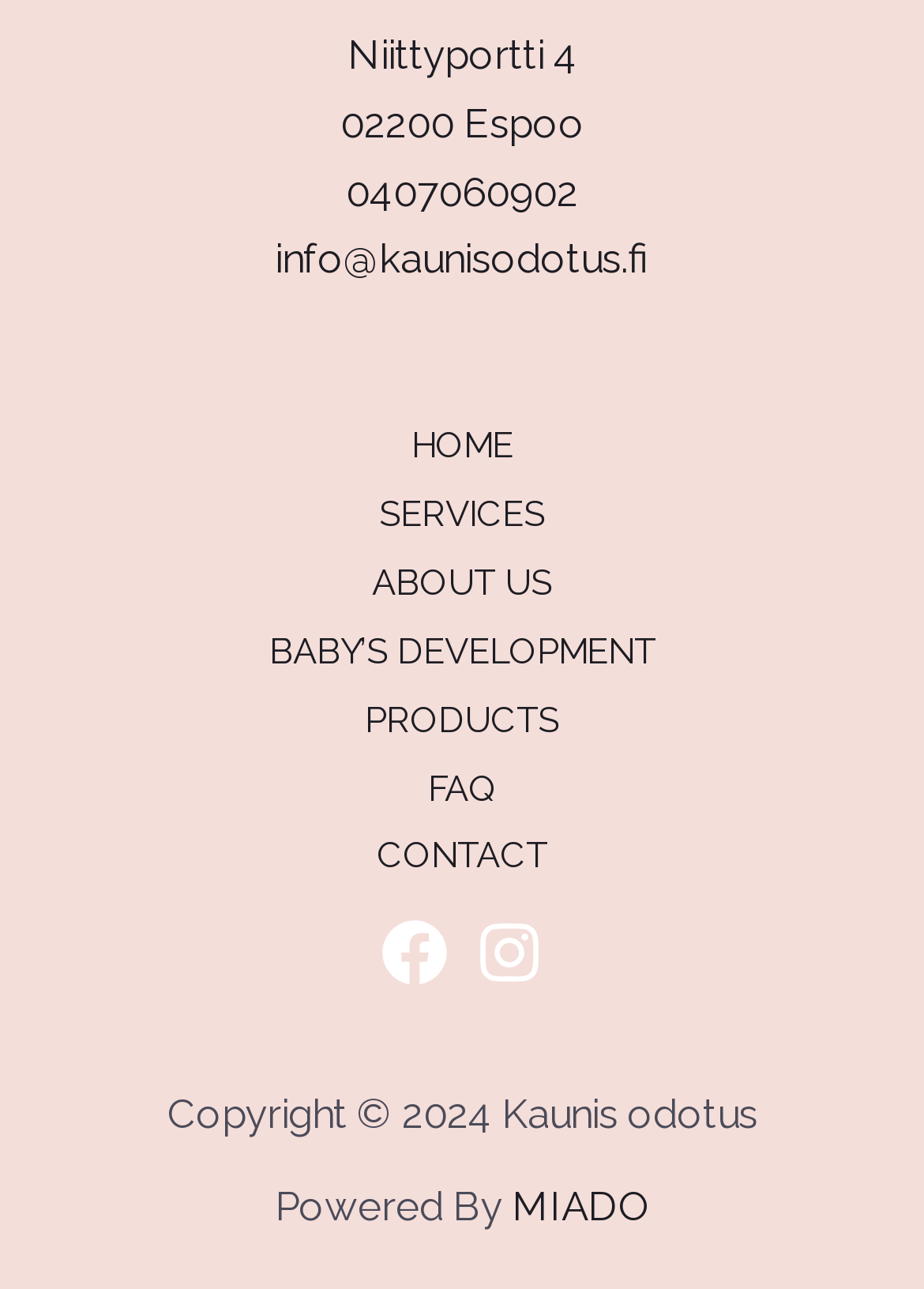Indicate the bounding box coordinates of the clickable region to achieve the following instruction: "visit Instagram page."

[0.515, 0.713, 0.587, 0.765]